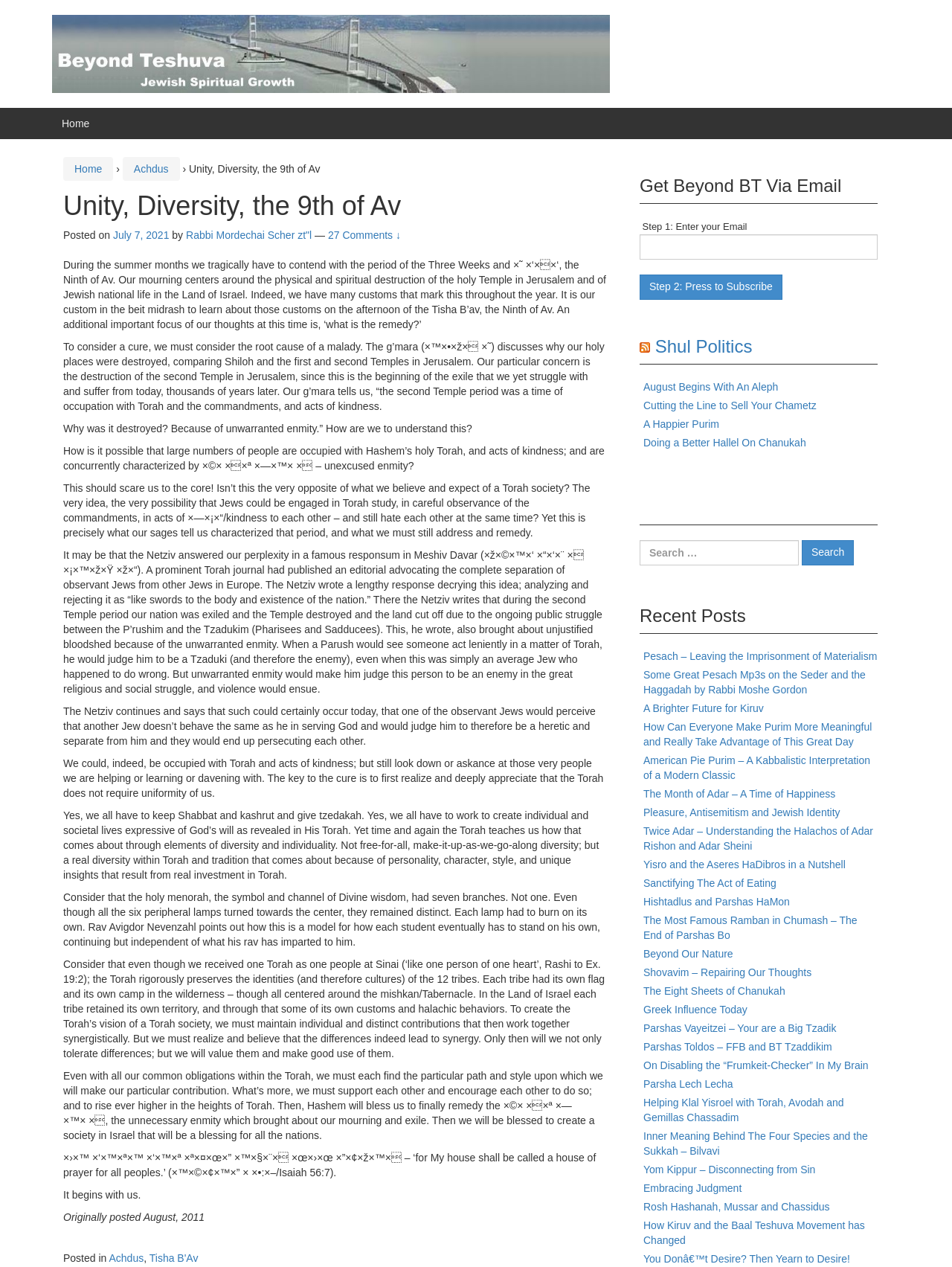Explain in detail what you observe on this webpage.

This webpage is about an article titled "Unity, Diversity, the 9th of Av" on a website called "Beyond BT". The article is a lengthy discussion on the importance of unity and diversity in the Jewish community, particularly in the context of the 9th of Av, a day of mourning in the Jewish calendar.

At the top of the page, there is a navigation menu with links to "Home", "Achdus", and other sections of the website. Below the navigation menu, there is a heading with the title of the article, followed by a brief summary of the article and the author's name, Rabbi Mordechai Scher zt"l.

The main content of the article is divided into several paragraphs, each discussing a different aspect of unity and diversity in the Jewish community. The article cites various sources from the Talmud and other Jewish texts to support its arguments.

On the right-hand side of the page, there is a sidebar with several links to other articles on the website, including "Get Beyond BT Via Email", "RSS Shul Politics", and "Recent Posts". There is also a search bar at the bottom of the sidebar.

At the bottom of the page, there is a footer with links to other sections of the website, including "Achdus" and "Tisha B'Av". There is also a copyright notice and a link to the original posting date of the article, August 2011.